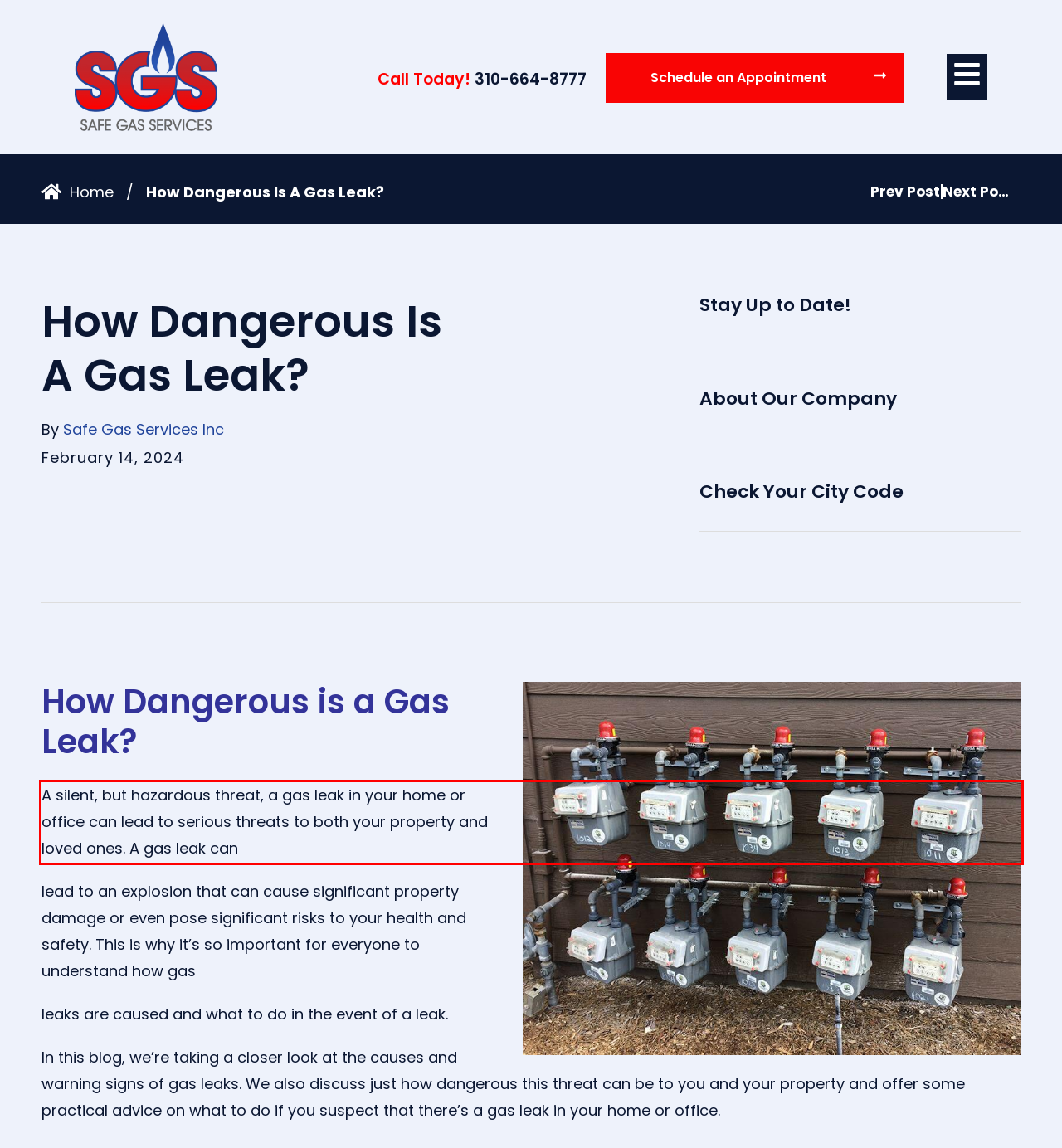Look at the provided screenshot of the webpage and perform OCR on the text within the red bounding box.

A silent, but hazardous threat, a gas leak in your home or office can lead to serious threats to both your property and loved ones. A gas leak can